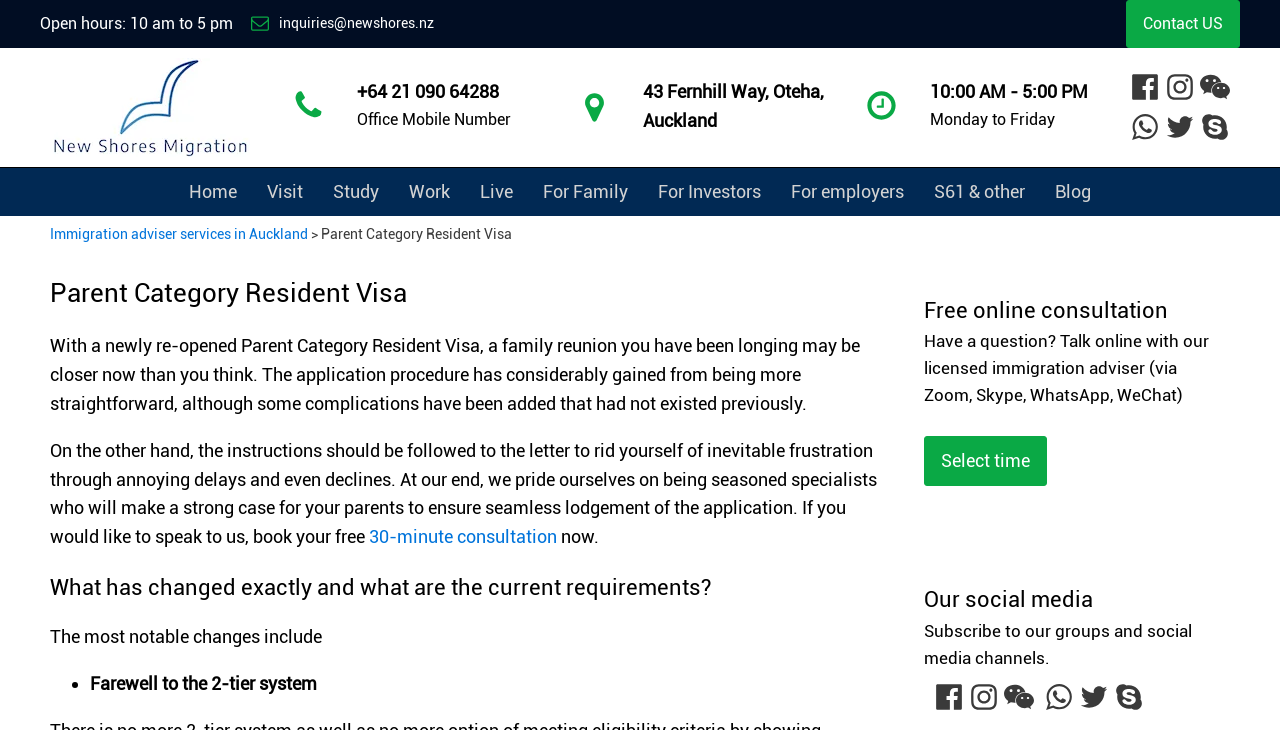What is the office mobile number?
Using the image as a reference, deliver a detailed and thorough answer to the question.

I found the office mobile number by looking at the contact information section of the webpage, where it is listed as '+64 21 090 64288'.